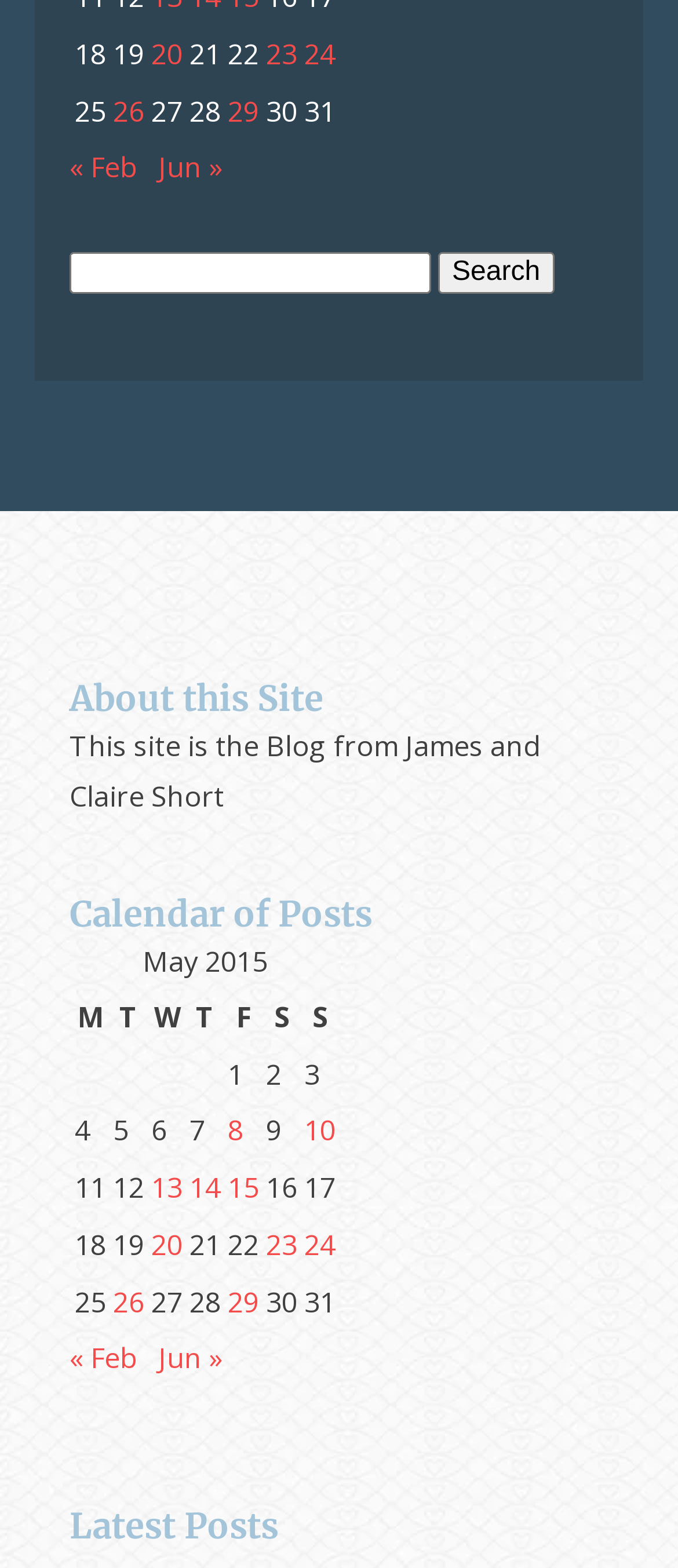Determine the bounding box coordinates of the area to click in order to meet this instruction: "View posts published on May 29, 2015".

[0.336, 0.059, 0.382, 0.083]